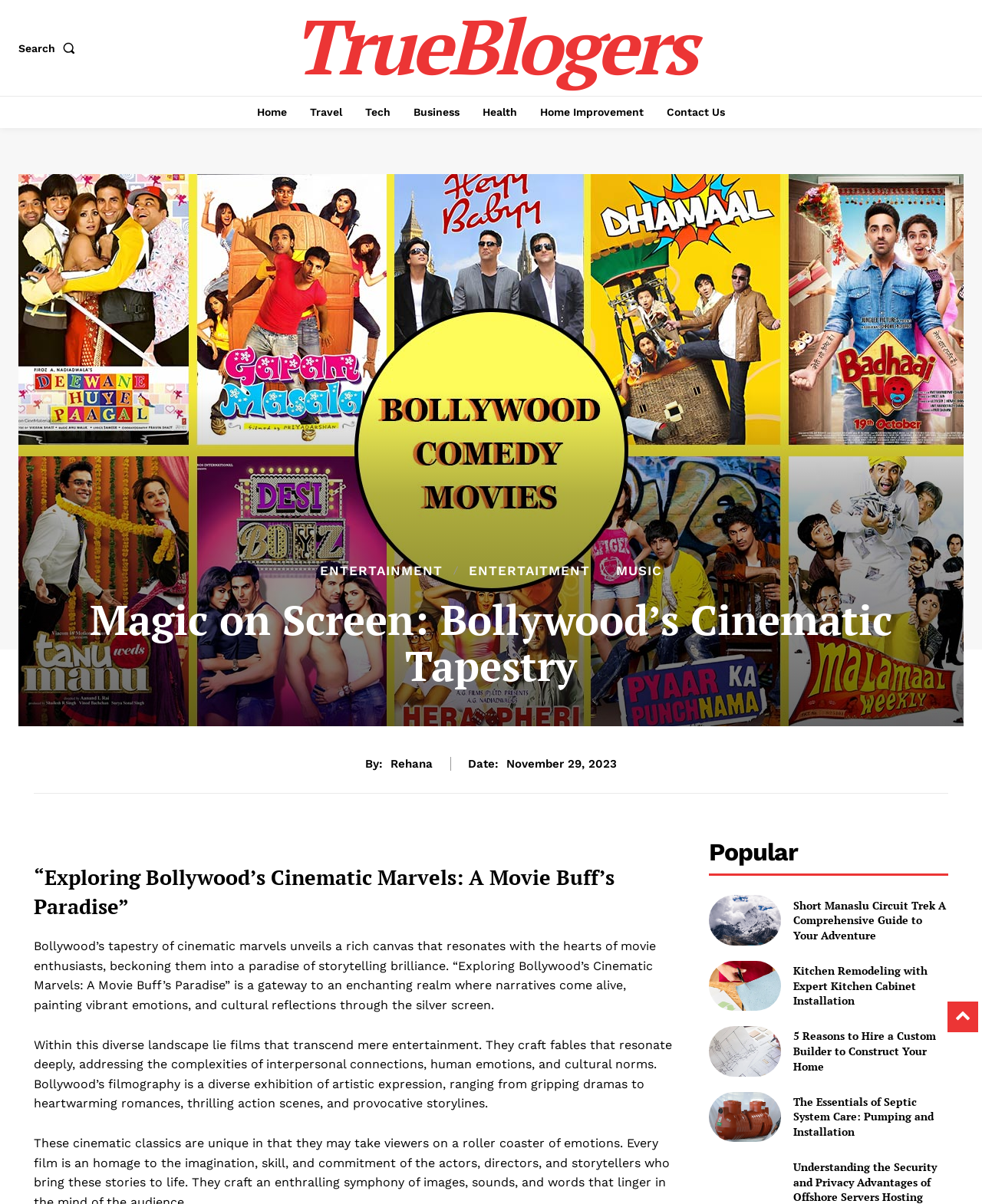Examine the screenshot and answer the question in as much detail as possible: What is the author of the current article?

I looked for the author's name in the article section and found it next to the 'By:' label, which is 'Rehana'.